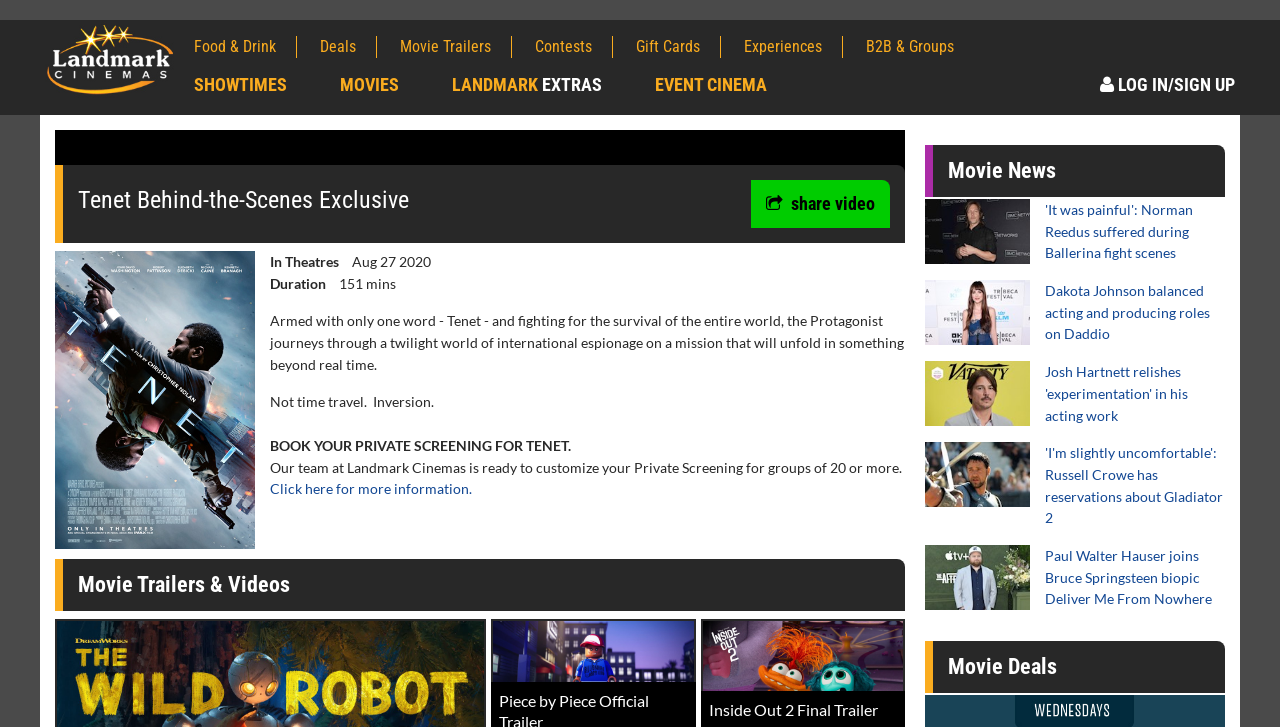Please identify the bounding box coordinates of the element's region that should be clicked to execute the following instruction: "Check out the movie trailer for Ballerina". The bounding box coordinates must be four float numbers between 0 and 1, i.e., [left, top, right, bottom].

[0.723, 0.274, 0.957, 0.363]